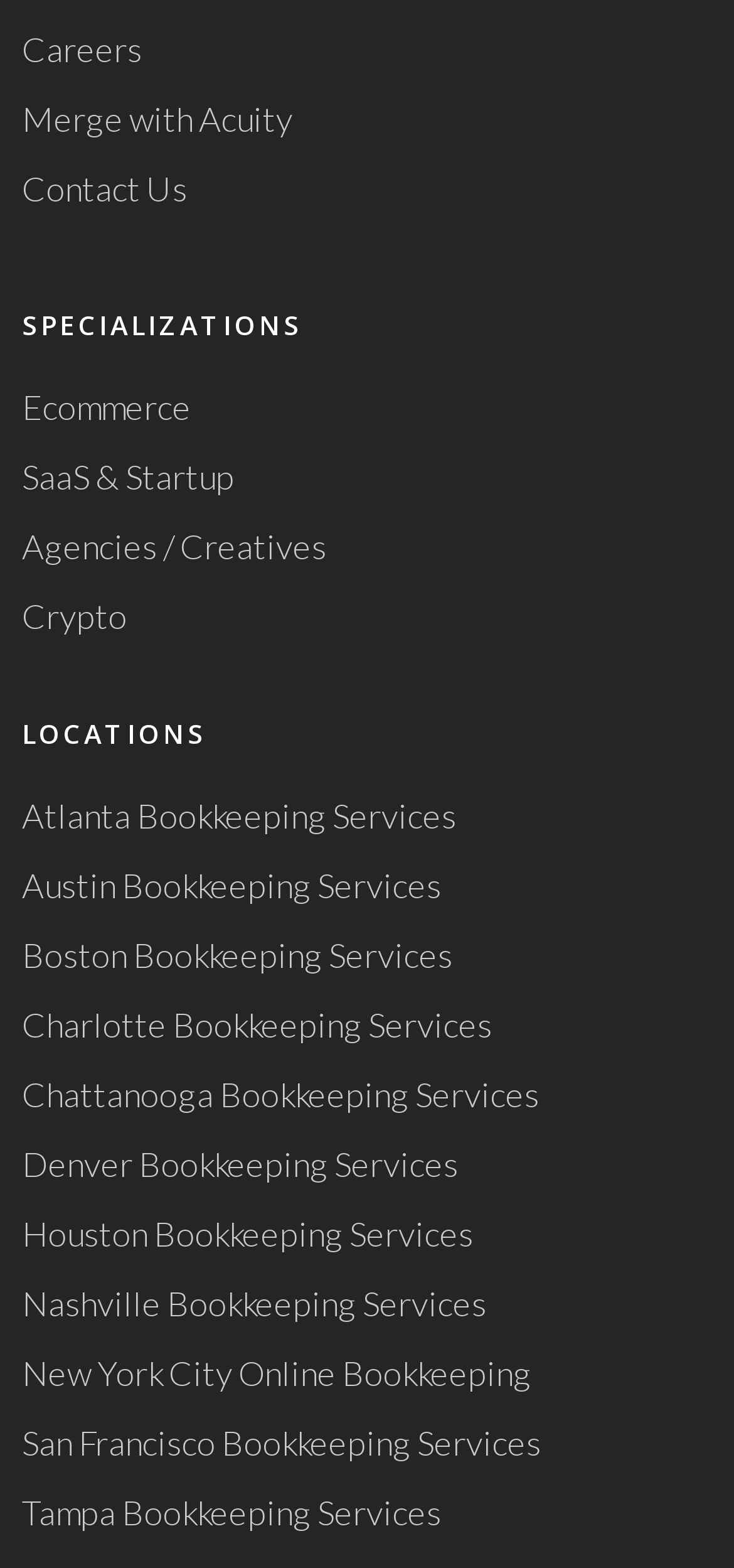What is the last location listed?
From the screenshot, provide a brief answer in one word or phrase.

Tampa